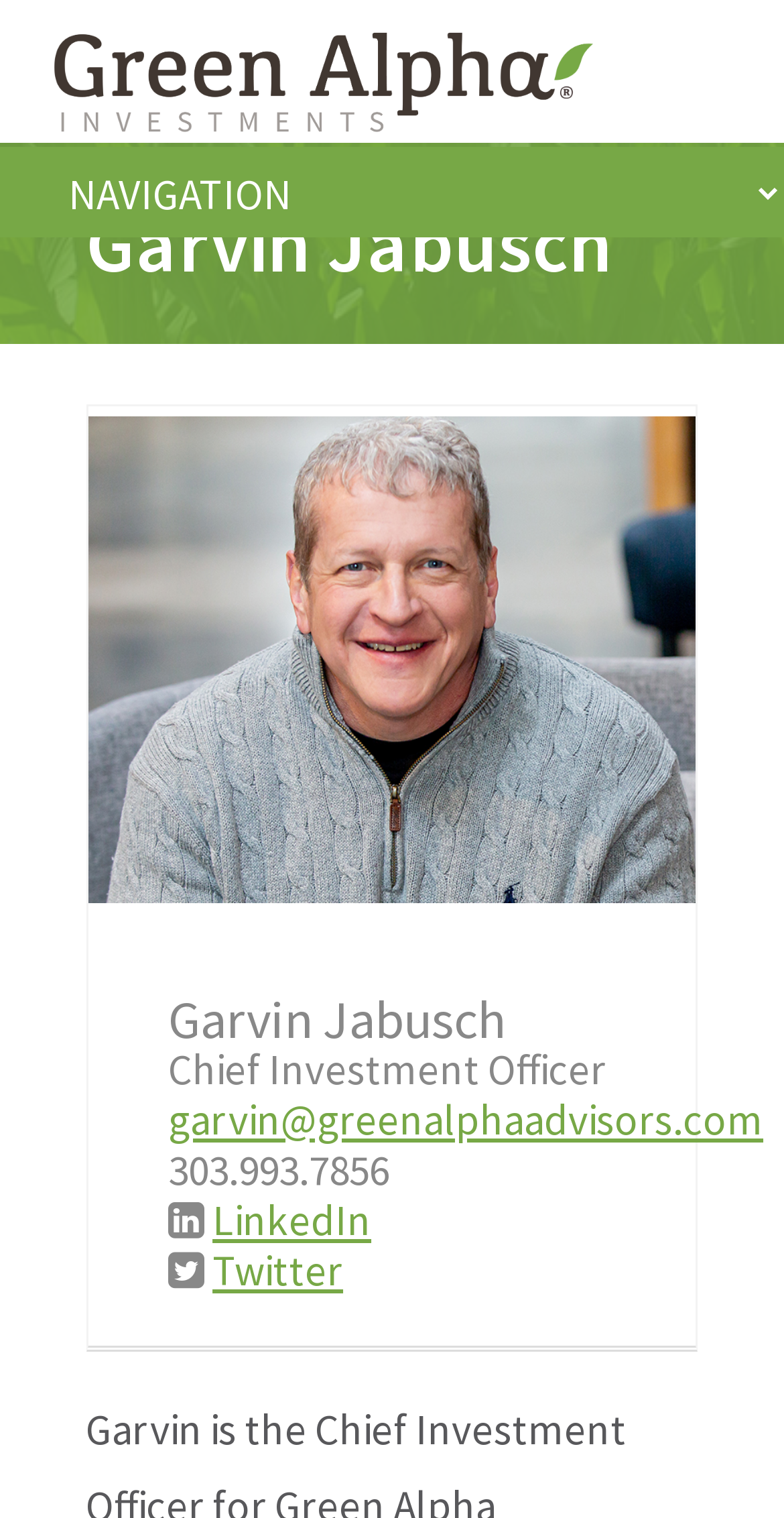Using the provided element description "Twitter", determine the bounding box coordinates of the UI element.

[0.271, 0.819, 0.438, 0.854]